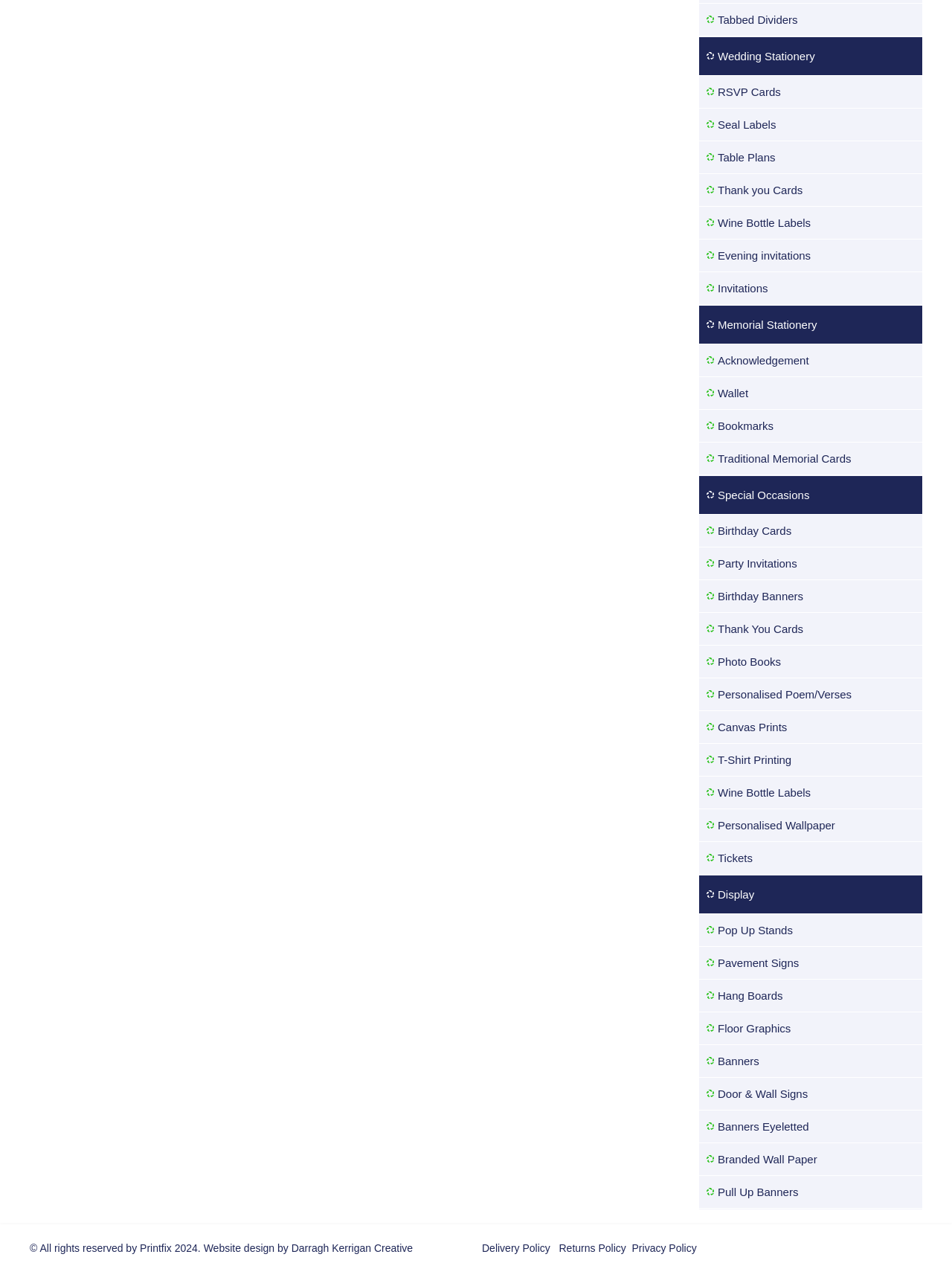What is the 'Display' category related to?
Answer the question in as much detail as possible.

The 'Display' category appears to be related to signage and display products, including pop-up stands, pavement signs, hang boards, floor graphics, banners, and more, which are used to display information or promote products.